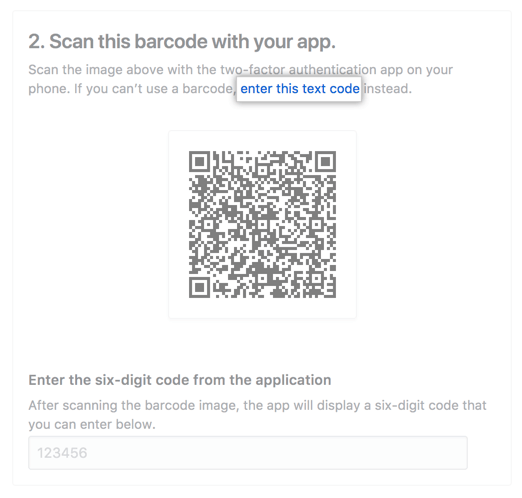Detail all significant aspects of the image you see.

The image displays instructions for setting up two-factor authentication. It features a prominent QR code that users are prompted to scan with their authentication app. Above the QR code, there is a note stating, "Scan this barcode with your app." It also includes an alternative option for those unable to scan the barcode, which directs users to click on the phrase "enter this text code." This text serves as a clickable link that provides a manual entry code for verification if the QR scanning option is not available. Beneath the QR code, there is a field labeled "Enter the six-digit code from the application," indicating where users should input the code generated by their app after scanning the QR code.